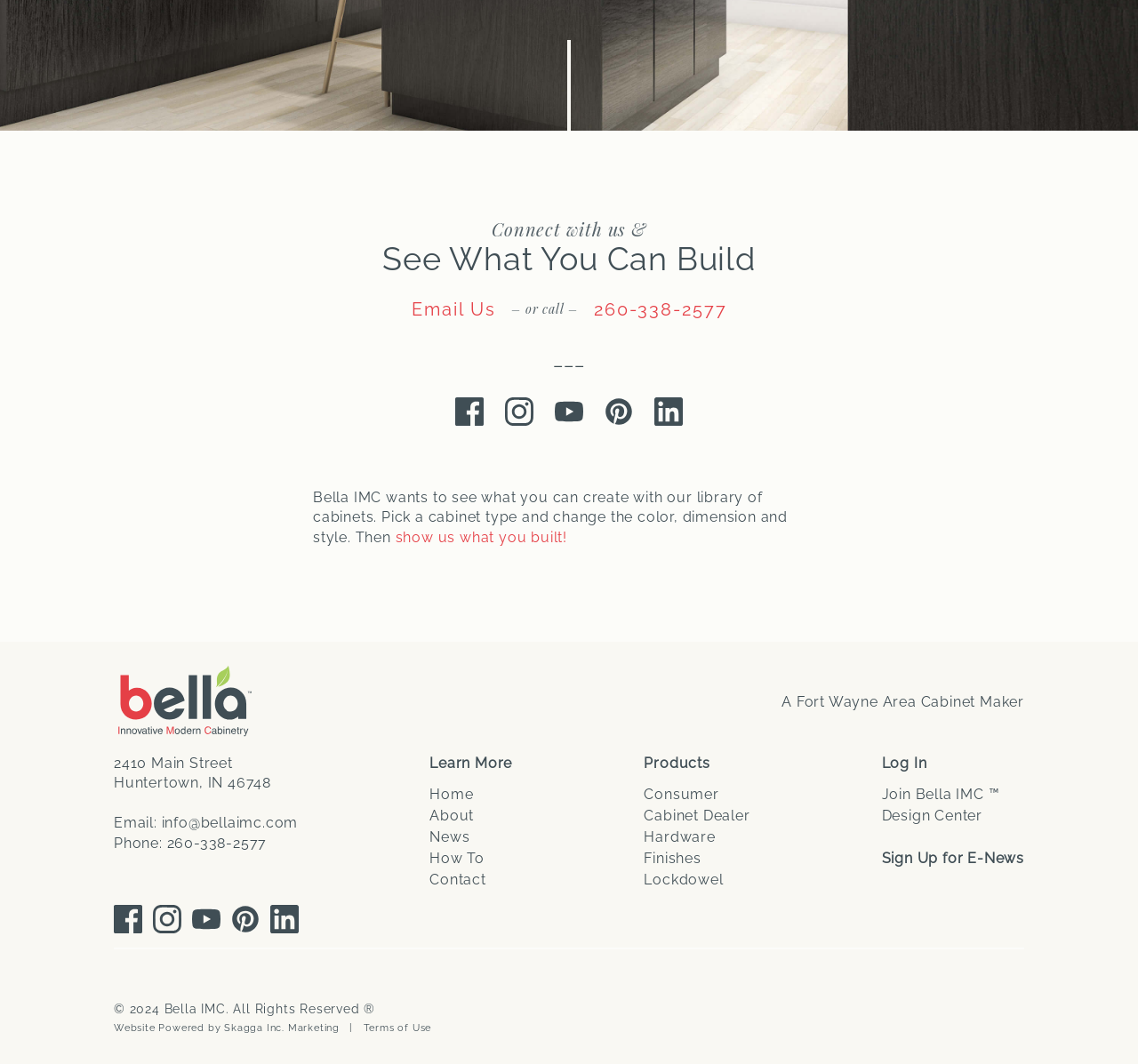Answer in one word or a short phrase: 
What social media platforms can you connect with the company on?

Facebook, Instagram, YouTube, Pinterest, LinkedIn